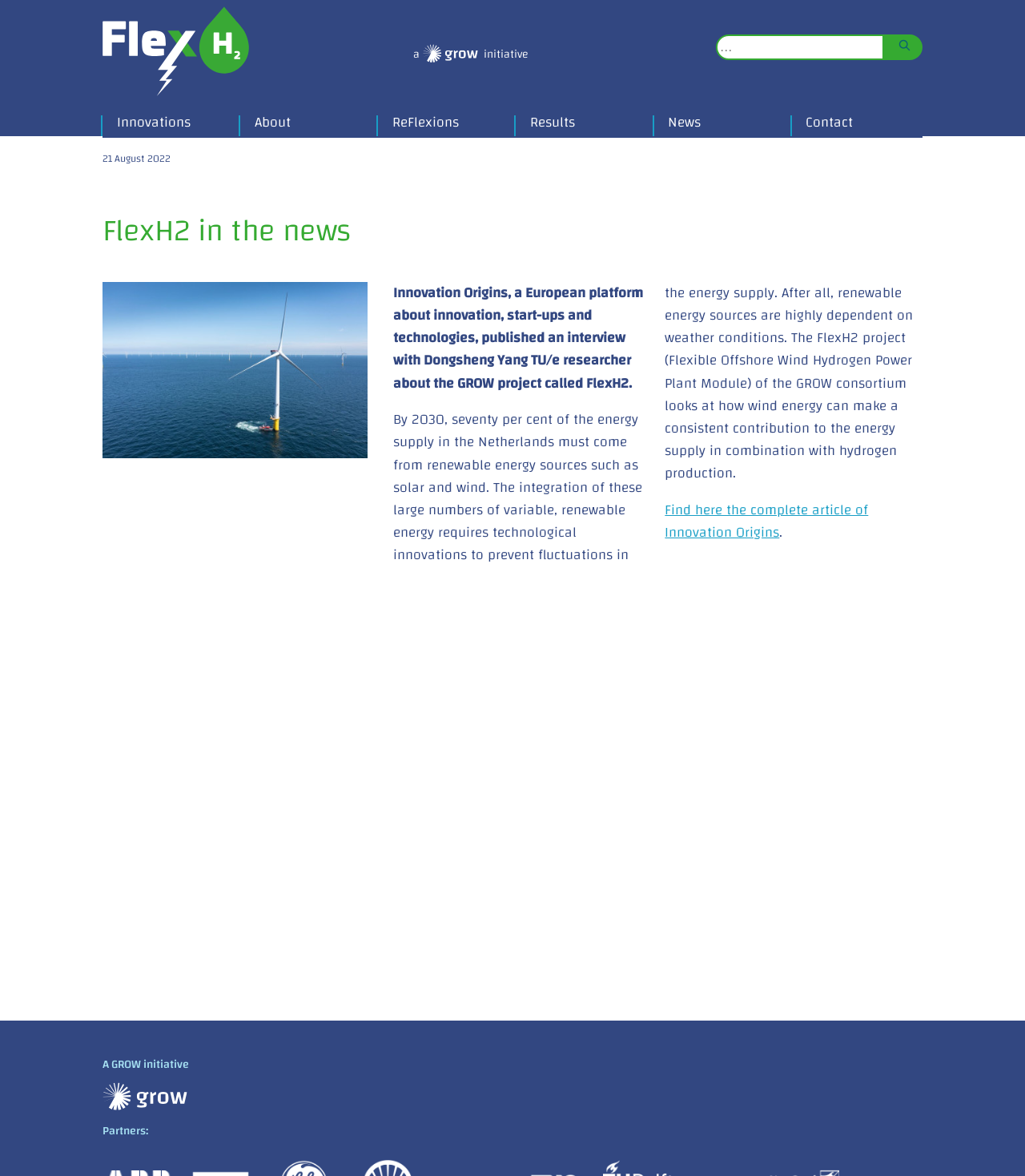Please identify the bounding box coordinates of the region to click in order to complete the given instruction: "Click on the 'Our Team' link". The coordinates should be four float numbers between 0 and 1, i.e., [left, top, right, bottom].

None